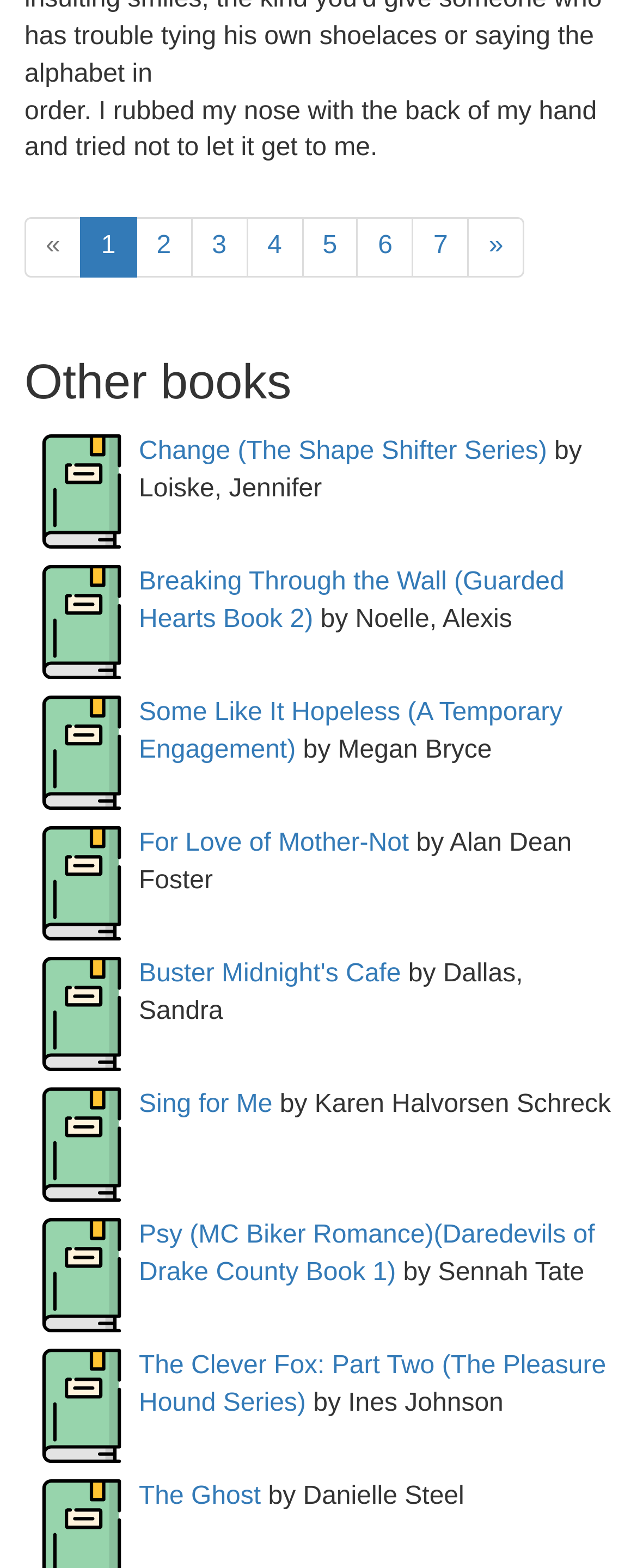Please find the bounding box coordinates in the format (top-left x, top-left y, bottom-right x, bottom-right y) for the given element description. Ensure the coordinates are floating point numbers between 0 and 1. Description: For Love of Mother-Not

[0.218, 0.529, 0.642, 0.547]